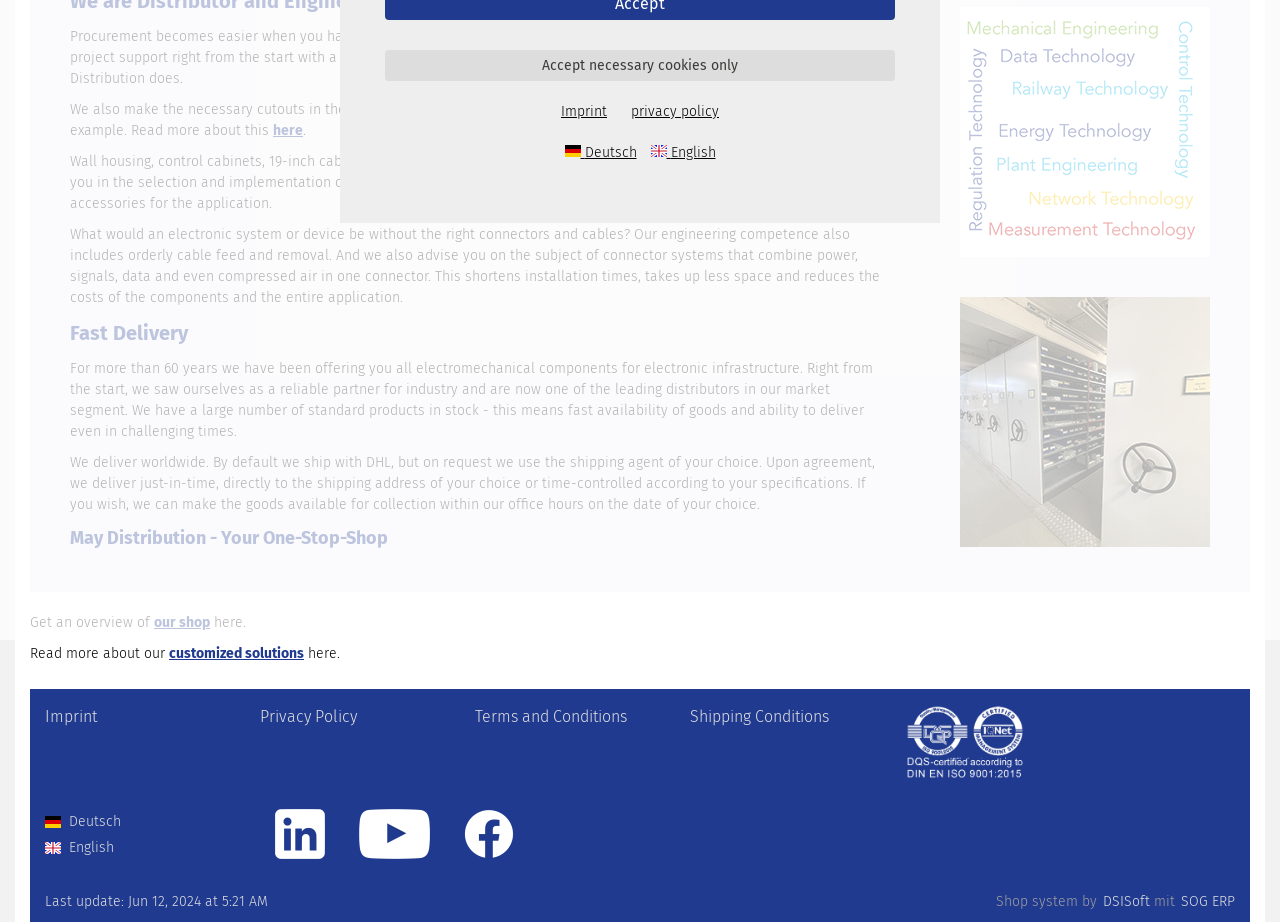Provide the bounding box coordinates for the UI element that is described by this text: "Terms and Conditions". The coordinates should be in the form of four float numbers between 0 and 1: [left, top, right, bottom].

[0.371, 0.764, 0.527, 0.792]